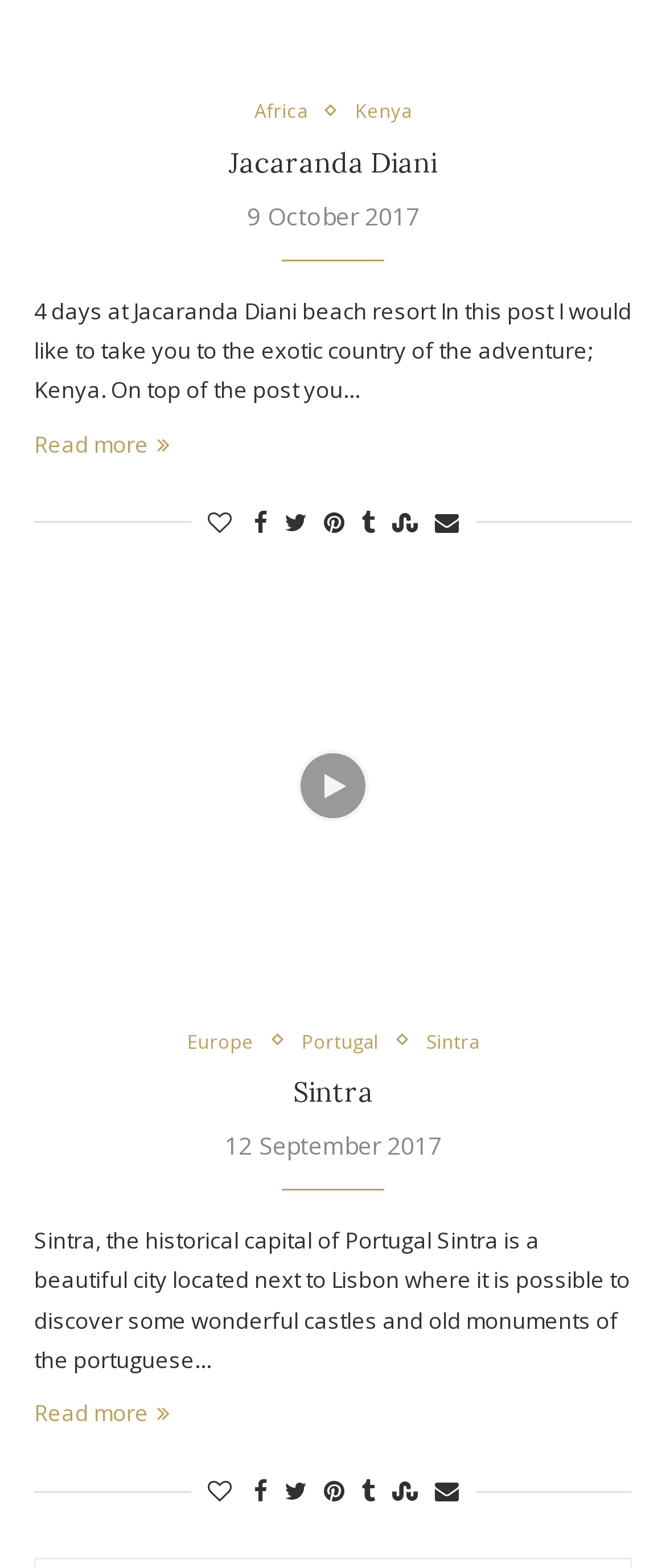Please find the bounding box coordinates of the element that you should click to achieve the following instruction: "Read more about Sintra". The coordinates should be presented as four float numbers between 0 and 1: [left, top, right, bottom].

[0.051, 0.891, 0.254, 0.911]